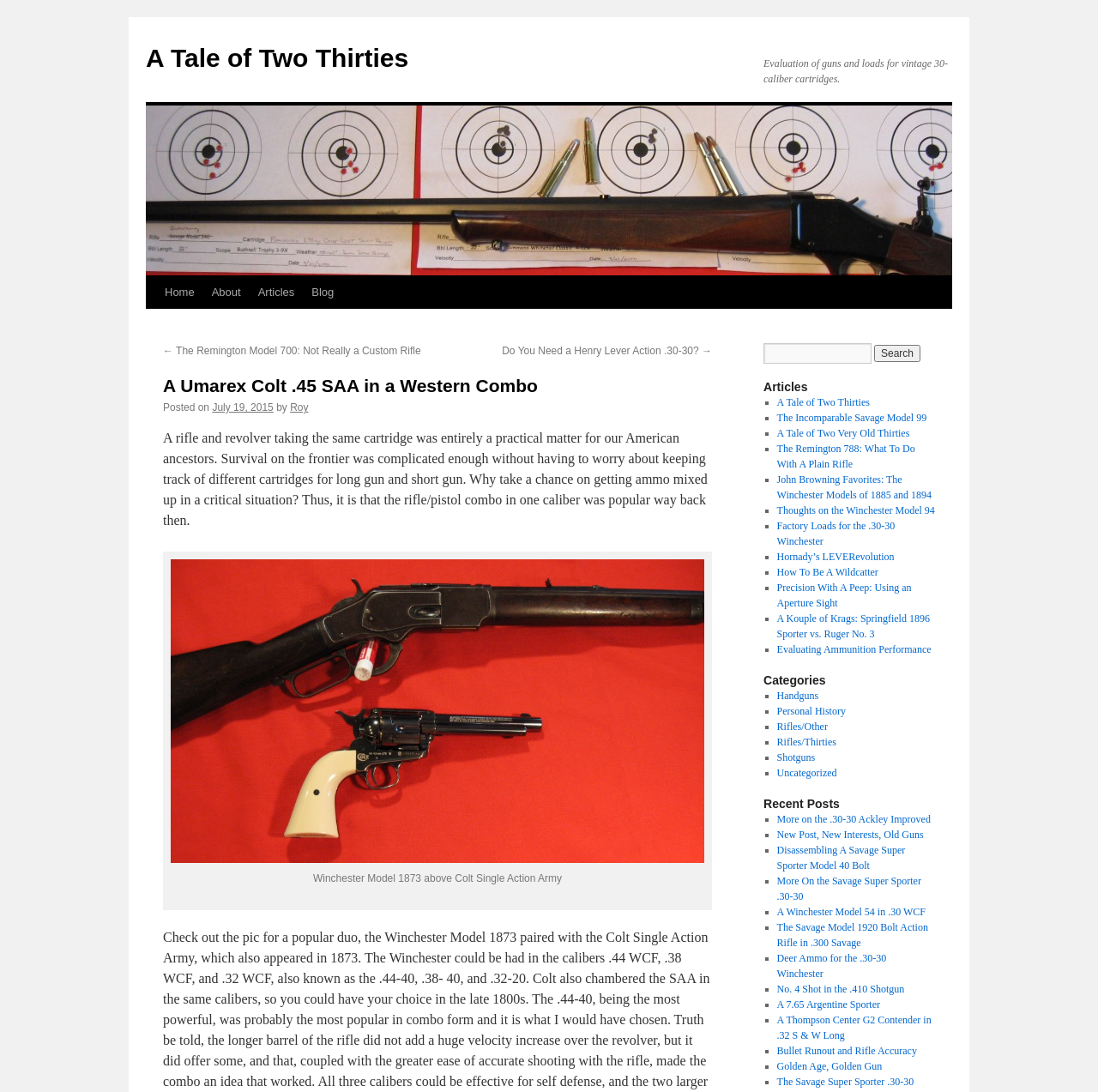What is the date of the current article?
Provide a short answer using one word or a brief phrase based on the image.

July 19, 2015